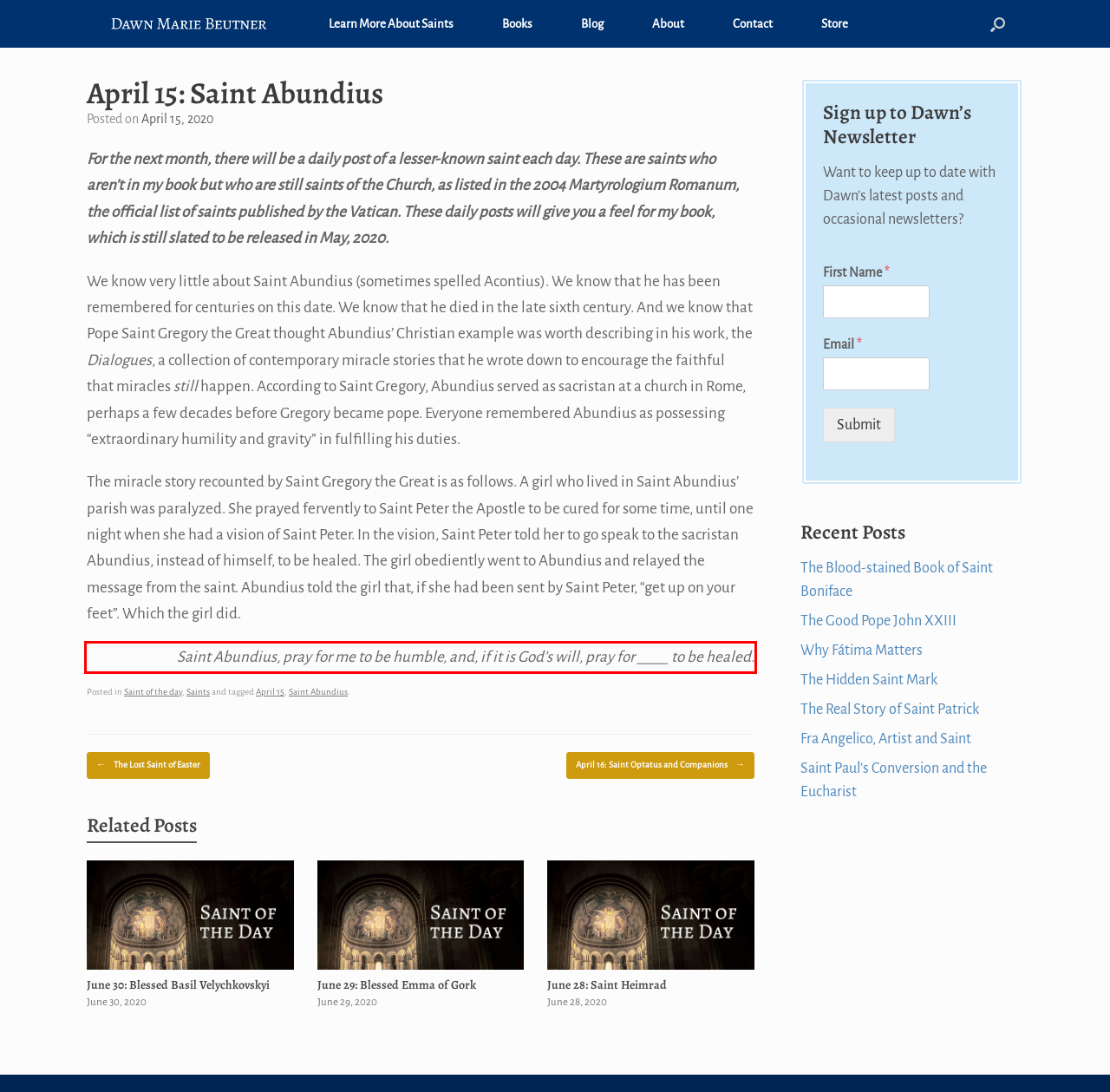Within the screenshot of the webpage, locate the red bounding box and use OCR to identify and provide the text content inside it.

Saint Abundius, pray for me to be humble, and, if it is God’s will, pray for ____ to be healed.